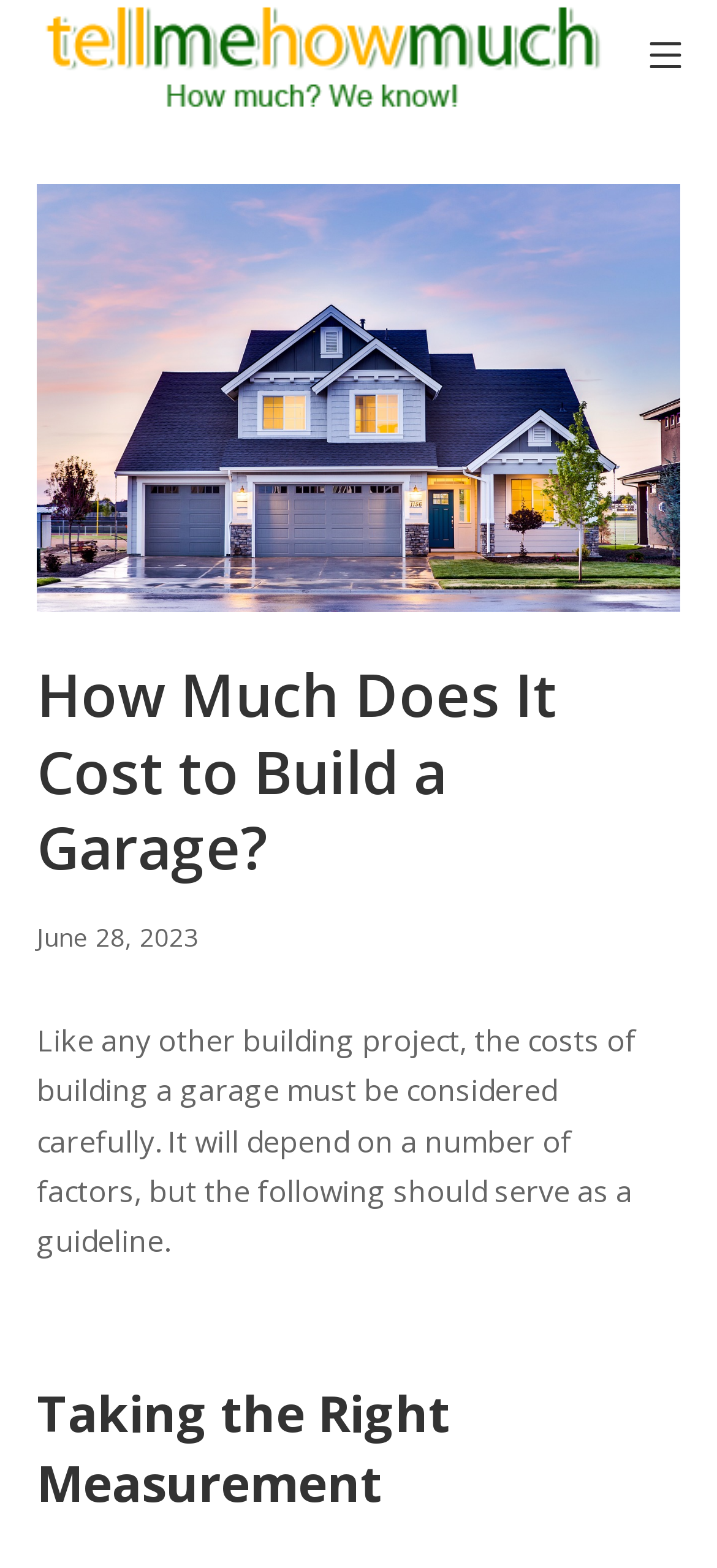What is the tone of the webpage?
Your answer should be a single word or phrase derived from the screenshot.

Informative